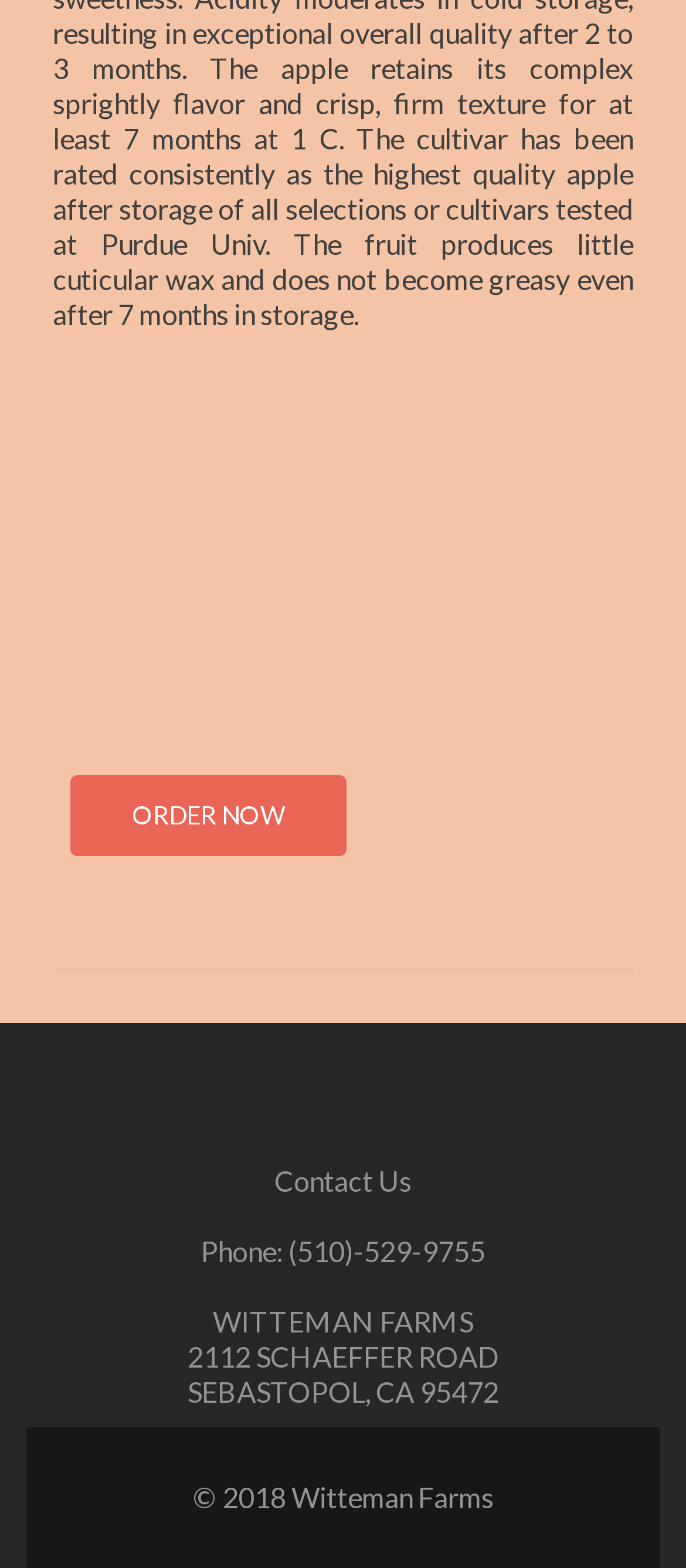Please find the bounding box for the UI component described as follows: "(510)-529-9755".

[0.421, 0.787, 0.708, 0.809]